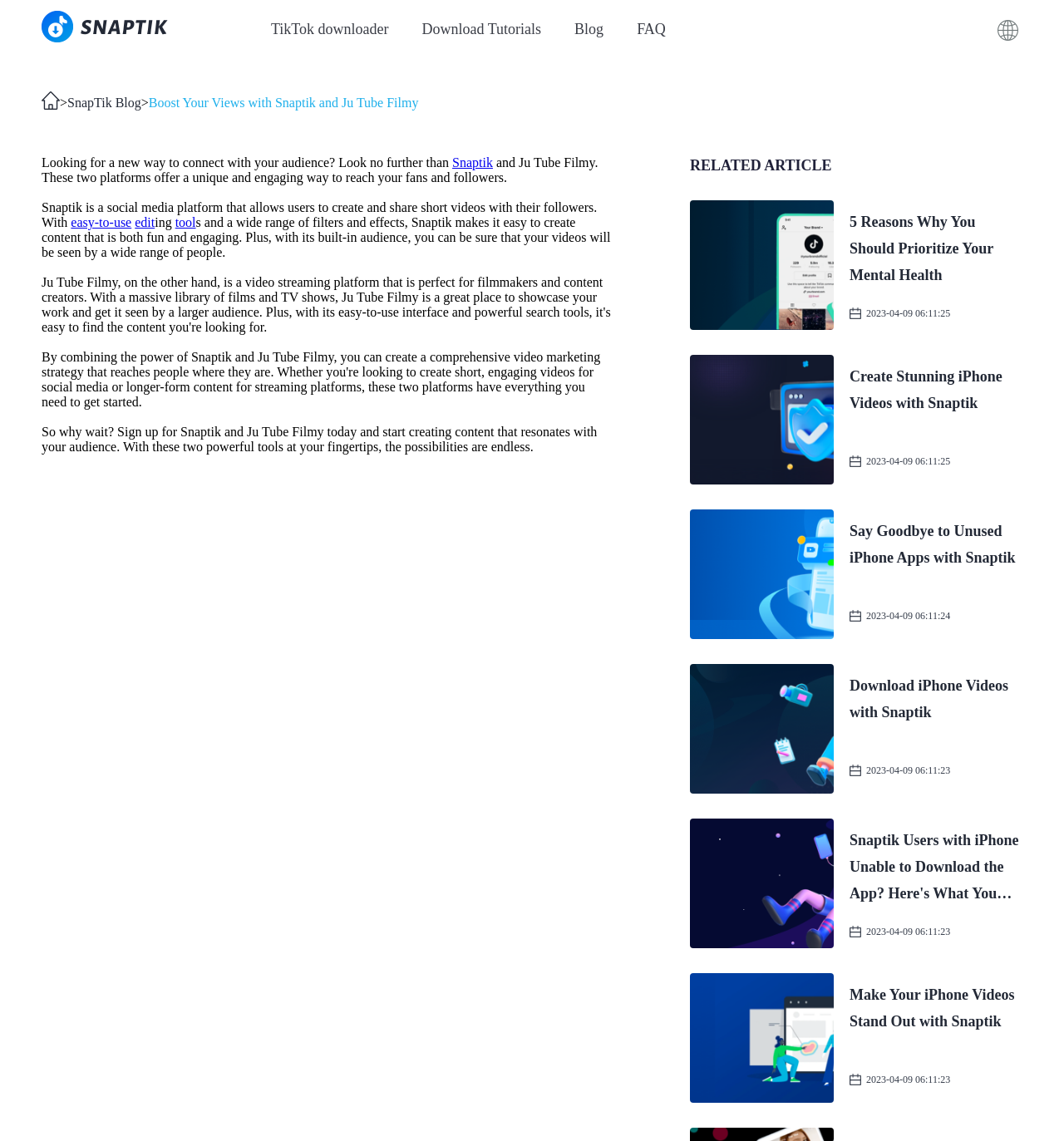Provide an in-depth caption for the webpage.

The webpage is a blog page titled "SnapTik Blog - Provide the latest information on snaptik products and tiktok popular video information. Boost Your Views with Snaptik and Ju Tube Filmy". At the top, there are five links: "TikTok downloader", "Download Tutorials", "Blog", "FAQ", and "Snaptik" with an image of the Snaptik logo next to it. 

Below the links, there is an article with a heading "Boost Your Views with Snaptik and Ju Tube Filmy". The article starts with a paragraph introducing Snaptik and Ju Tube Filmy as platforms to connect with audiences. It then explains that Snaptik is a social media platform for creating and sharing short videos, with easy-to-use editing tools and filters. The article concludes by encouraging readers to sign up for Snaptik and Ju Tube Filmy.

On the right side of the article, there are five related article links with headings and images of the Snaptik logo. The articles are titled "5 Reasons Why You Should Prioritize Your Mental Health", "Create Stunning iPhone Videos with Snaptik", "Say Goodbye to Unused iPhone Apps with Snaptik", "Download iPhone Videos with Snaptik", and "Make Your iPhone Videos Stand Out with Snaptik". Each article link has a heading and an image of the Snaptik logo.